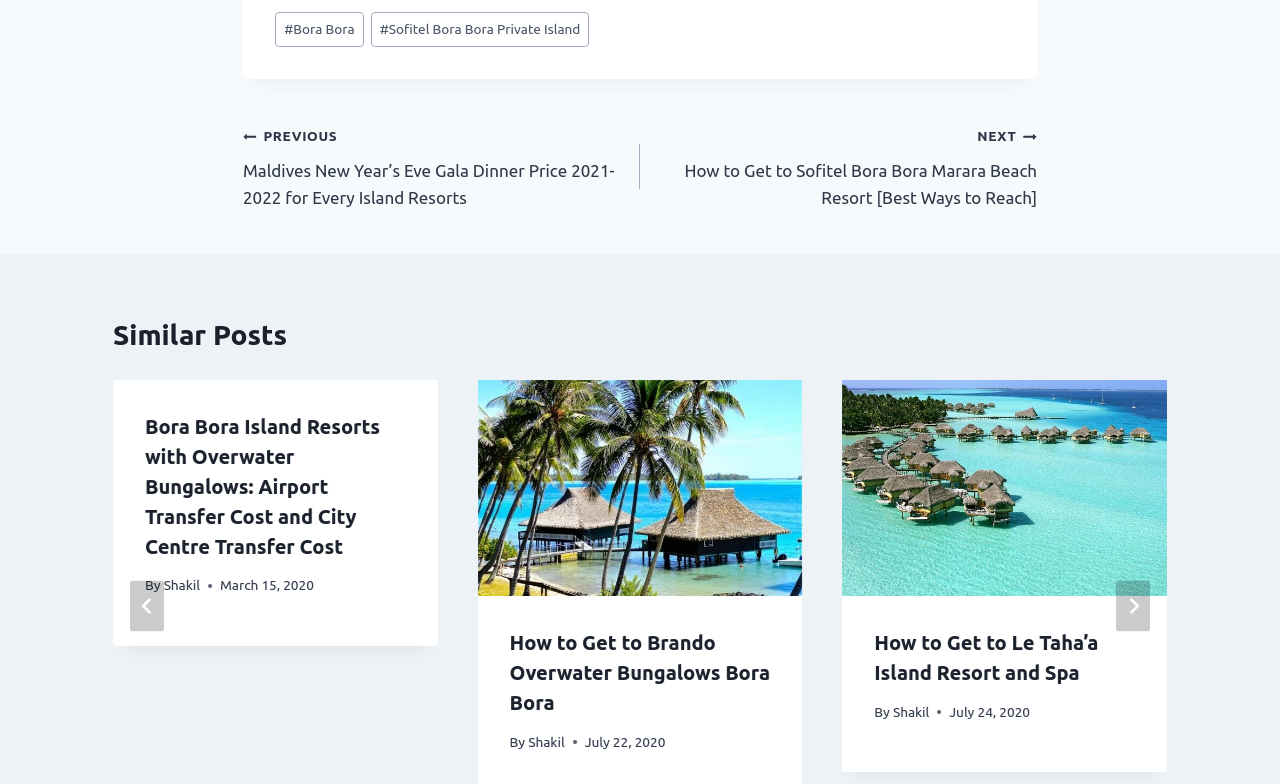Find the bounding box coordinates for the UI element whose description is: "#Bora Bora". The coordinates should be four float numbers between 0 and 1, in the format [left, top, right, bottom].

[0.215, 0.016, 0.284, 0.06]